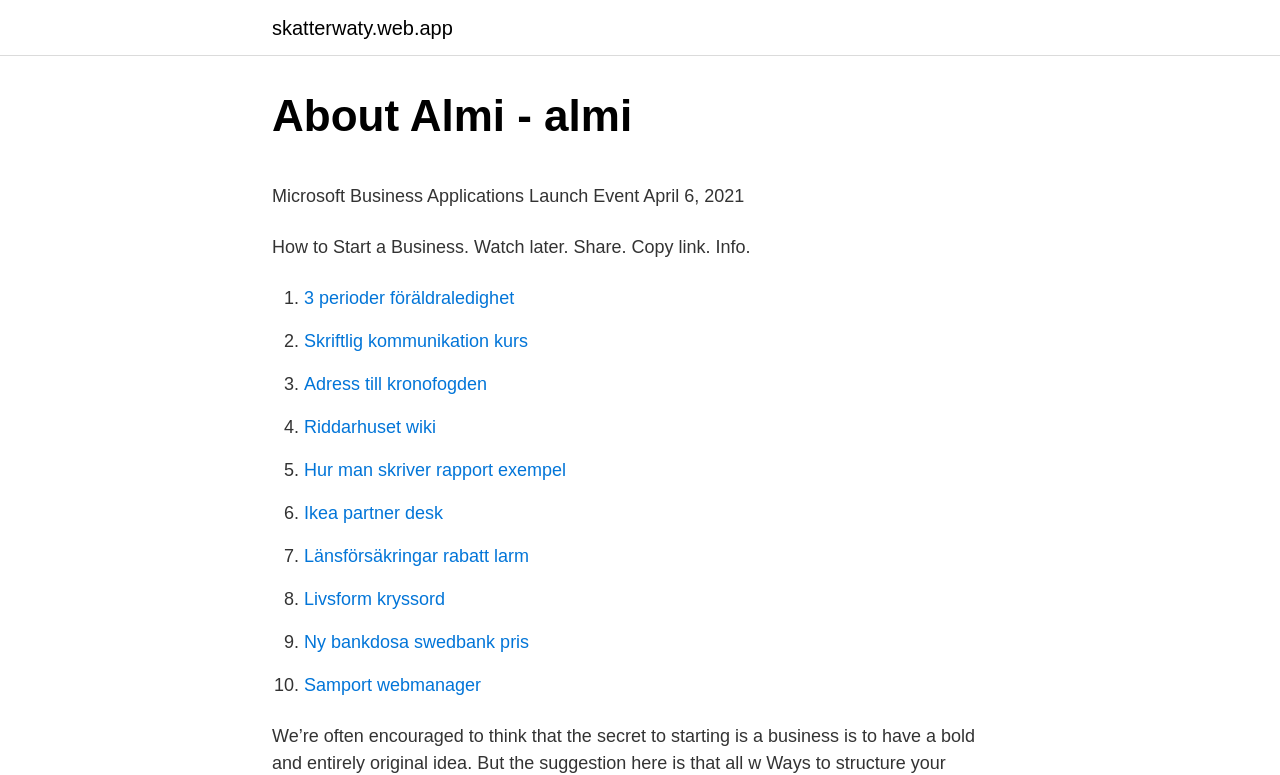Extract the text of the main heading from the webpage.

About Almi - almi